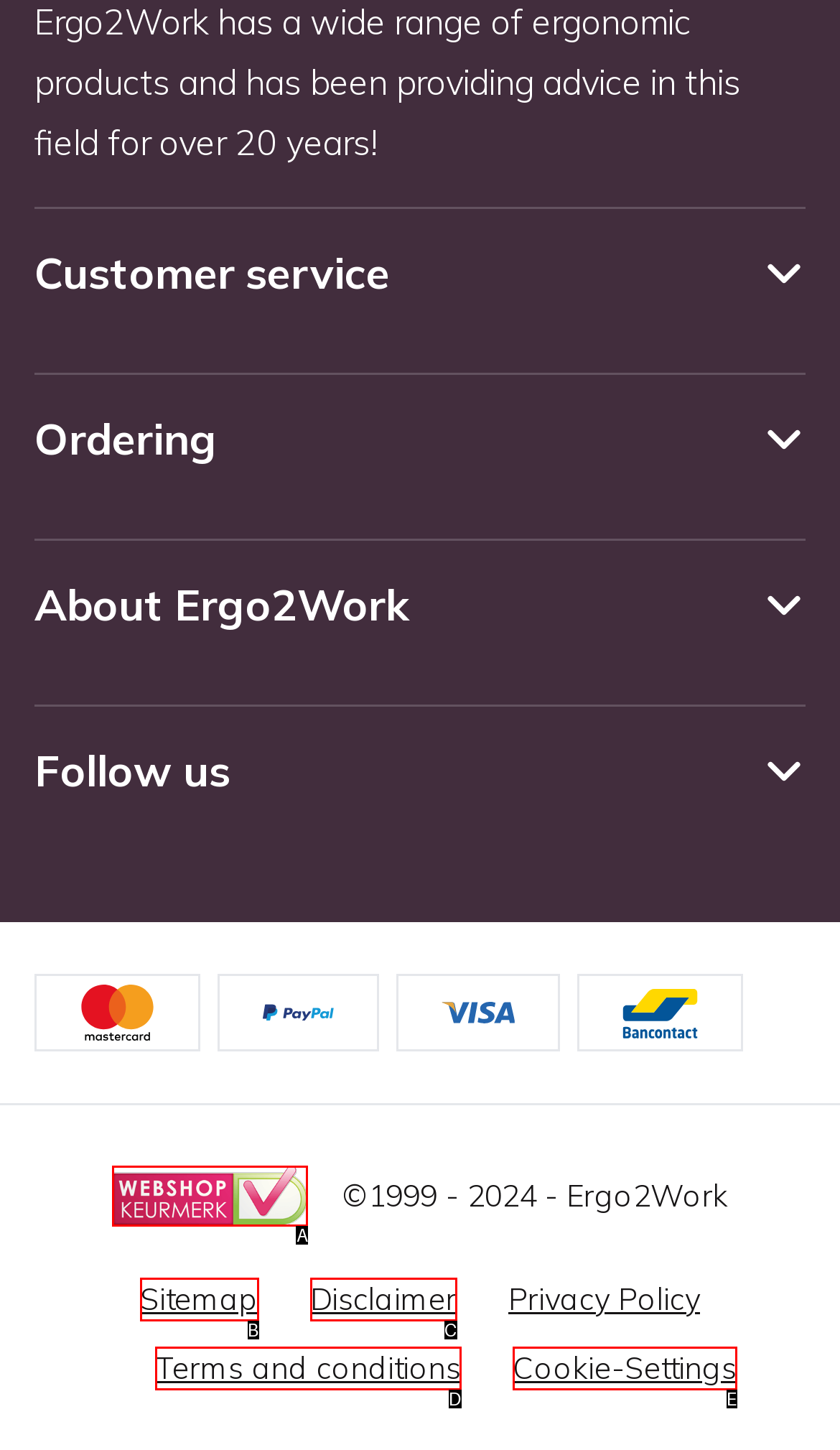Determine which HTML element corresponds to the description: Terms and conditions. Provide the letter of the correct option.

D